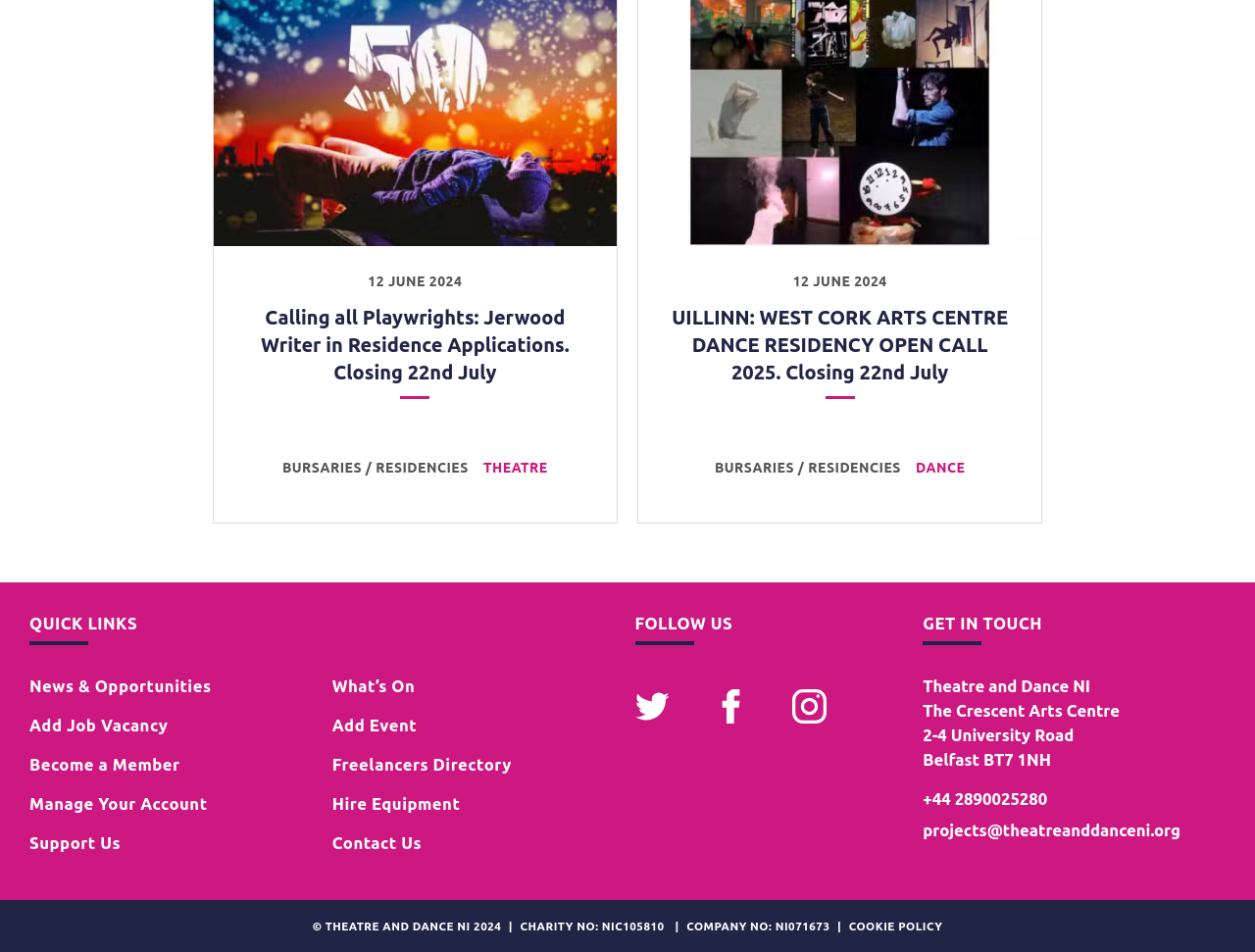From the details in the image, provide a thorough response to the question: What is the address of THEATRE AND DANCE NI?

This answer can be obtained by looking at the GET IN TOUCH section of the webpage where the address is mentioned as 'The Crescent Arts Centre, 2-4 University Road, Belfast, BT7 1NH'.